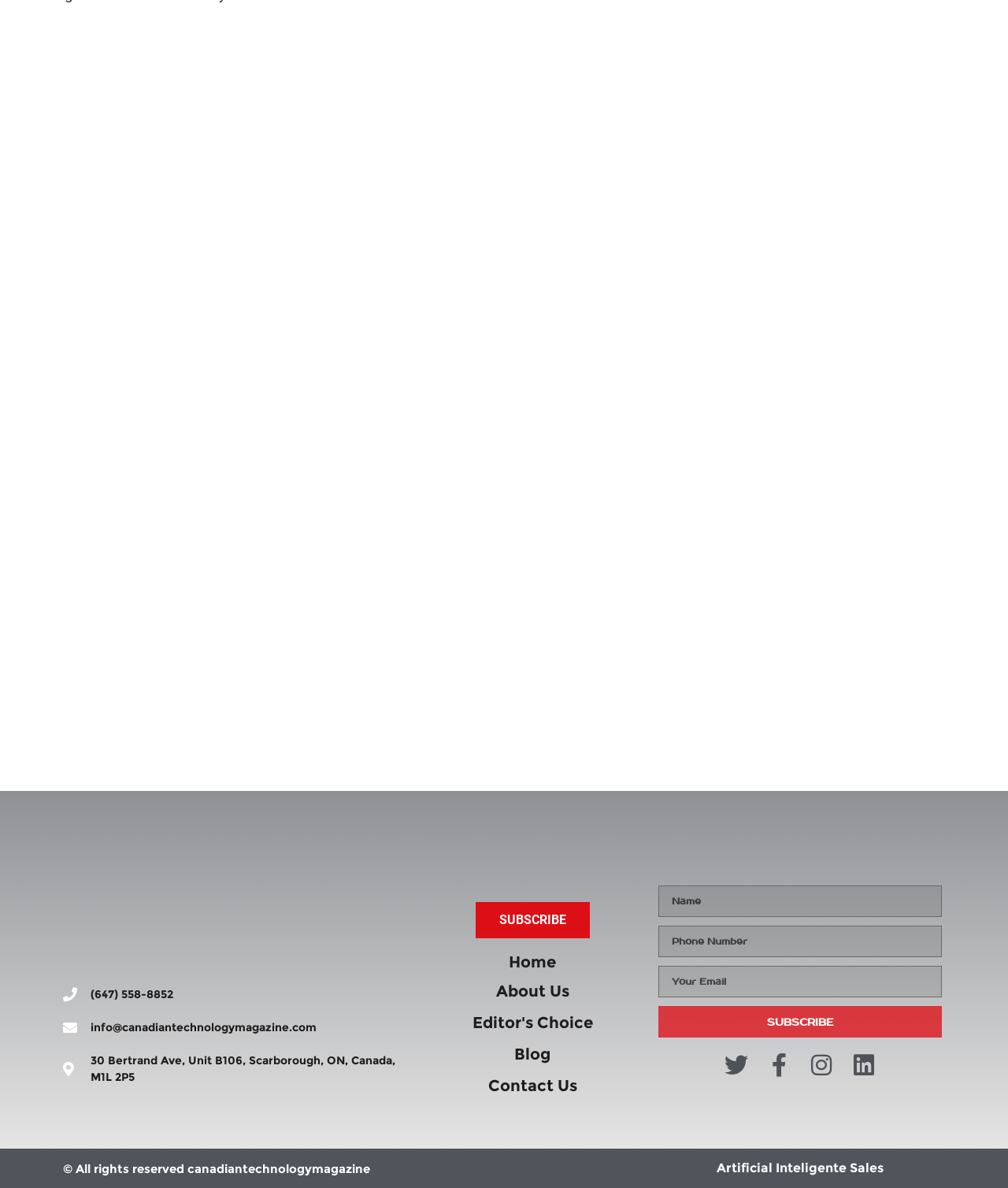What social media platforms are linked on the webpage?
Answer the question using a single word or phrase, according to the image.

Twitter, Facebook, Instagram, Linkedin